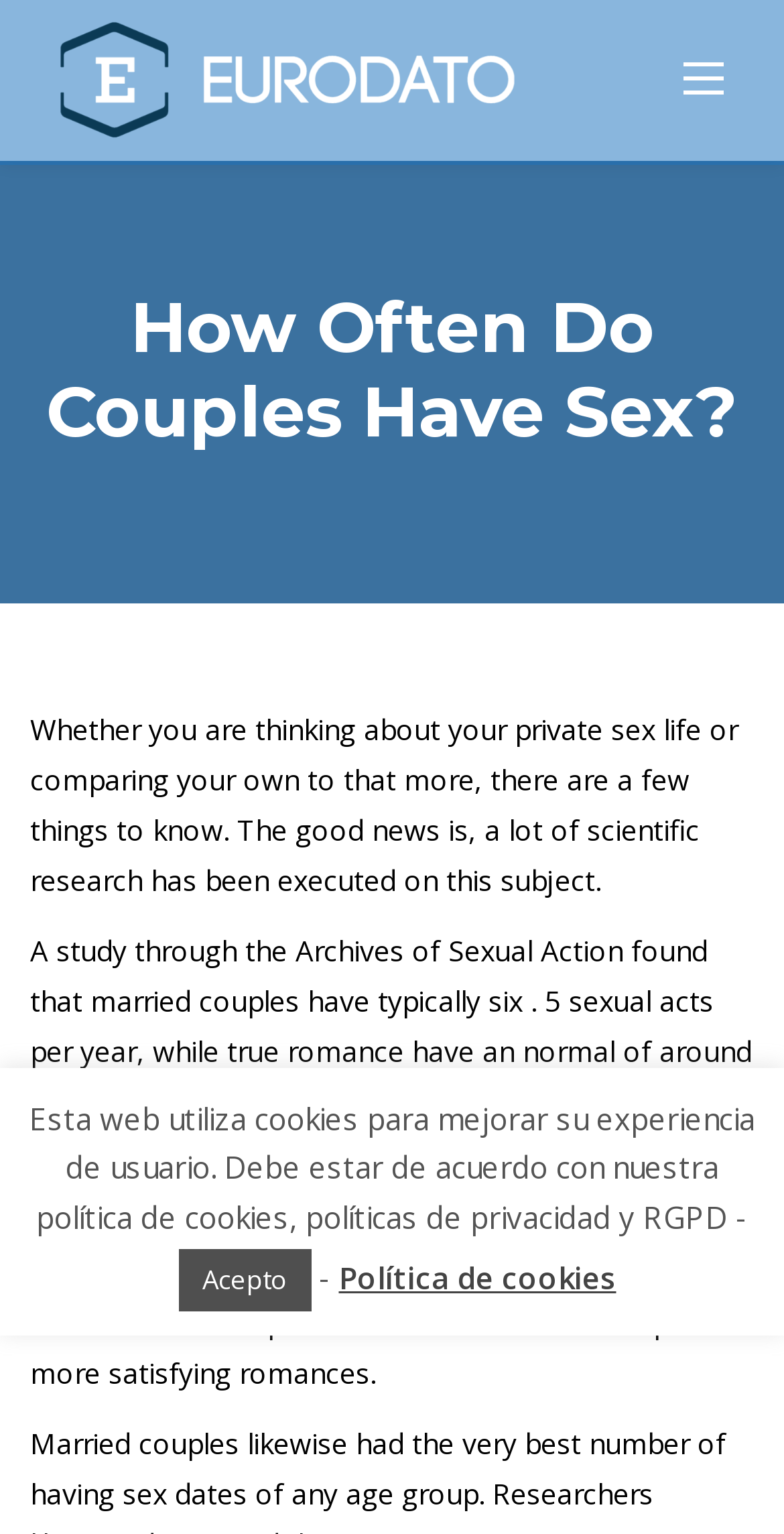What is the age range of the people studied?
Using the visual information, reply with a single word or short phrase.

20-30